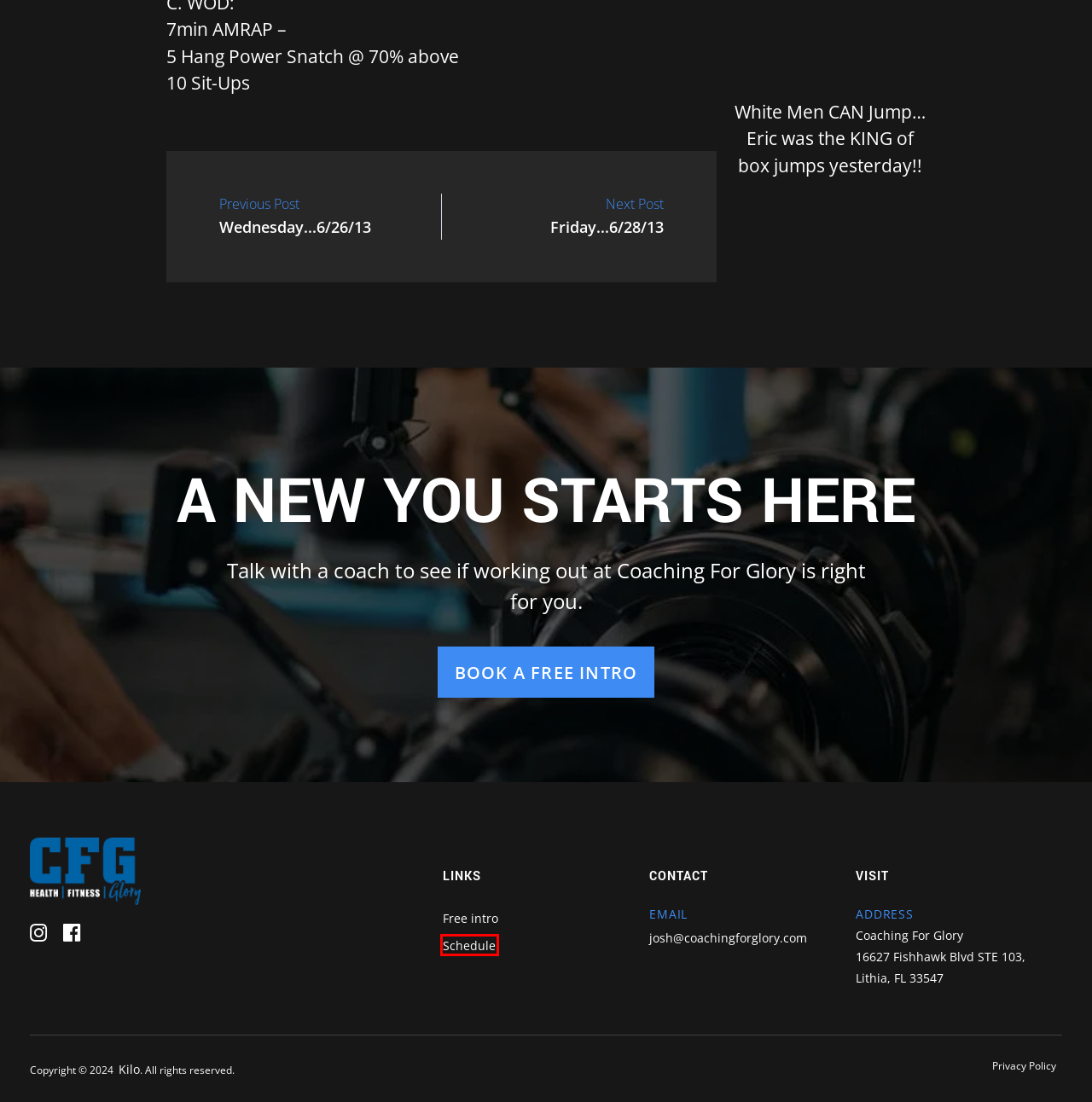You are provided with a screenshot of a webpage where a red rectangle bounding box surrounds an element. Choose the description that best matches the new webpage after clicking the element in the red bounding box. Here are the choices:
A. Top Gym Management Software in 2024 - Kilo
B. Wednesday...6/26/13 - Coaching For Glory
C. Friday...6/28/13 - Coaching For Glory
D. Business Mentorship for Gyms - Two-Brain Business
E. Privacy Policy - Coaching For Glory
F. Marketing Software for Gyms – Kilo
G. Gym Info - Coaching For Glory
H. About - Coaching For Glory

G